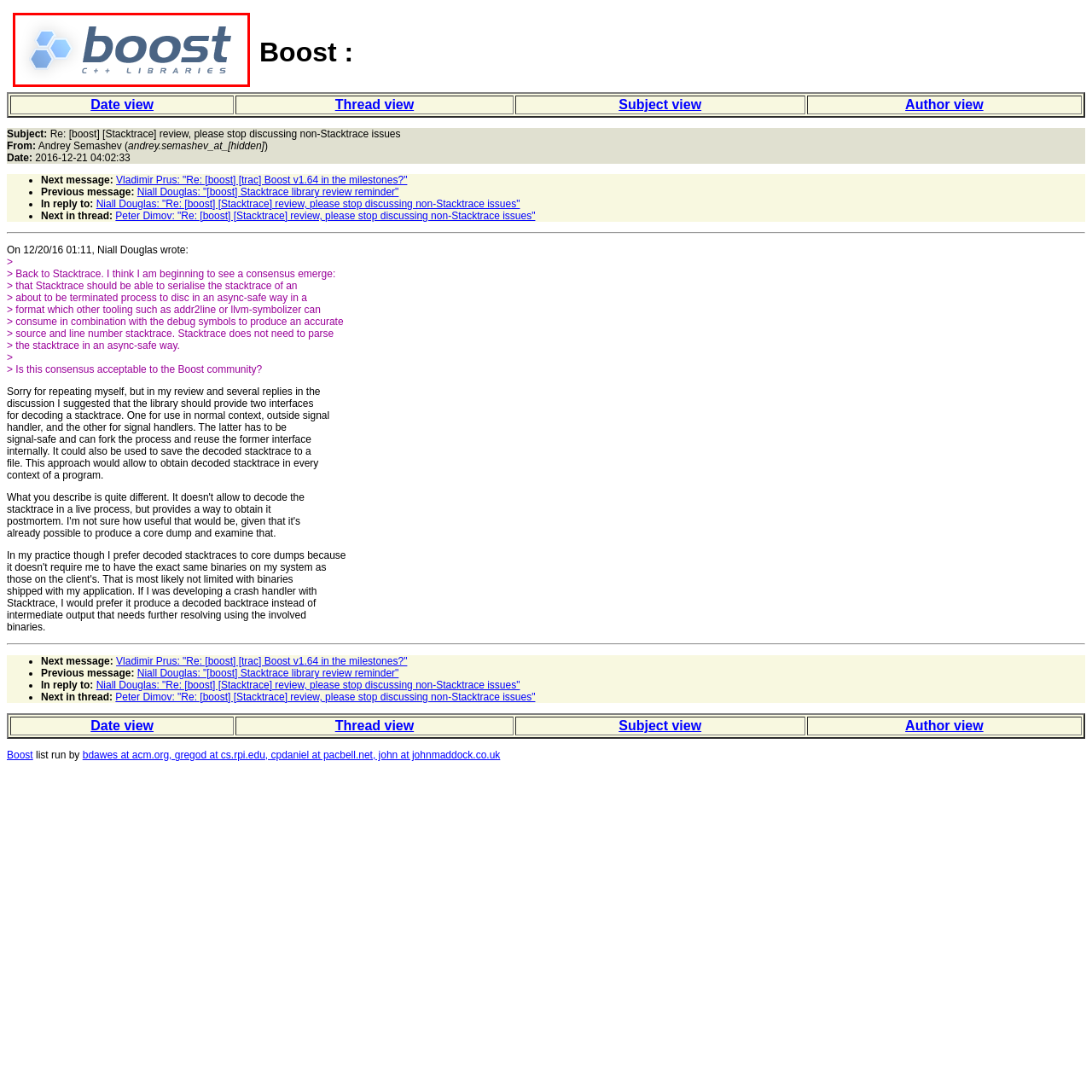What is the font style of the word 'boost'?
Focus on the image highlighted by the red bounding box and deliver a thorough explanation based on what you see.

The question inquires about the font style of the word 'boost' in the logo. According to the description, the word 'boost' is prominently displayed in a bold, modern font, which suggests that the font style is a combination of bold and modern characteristics.